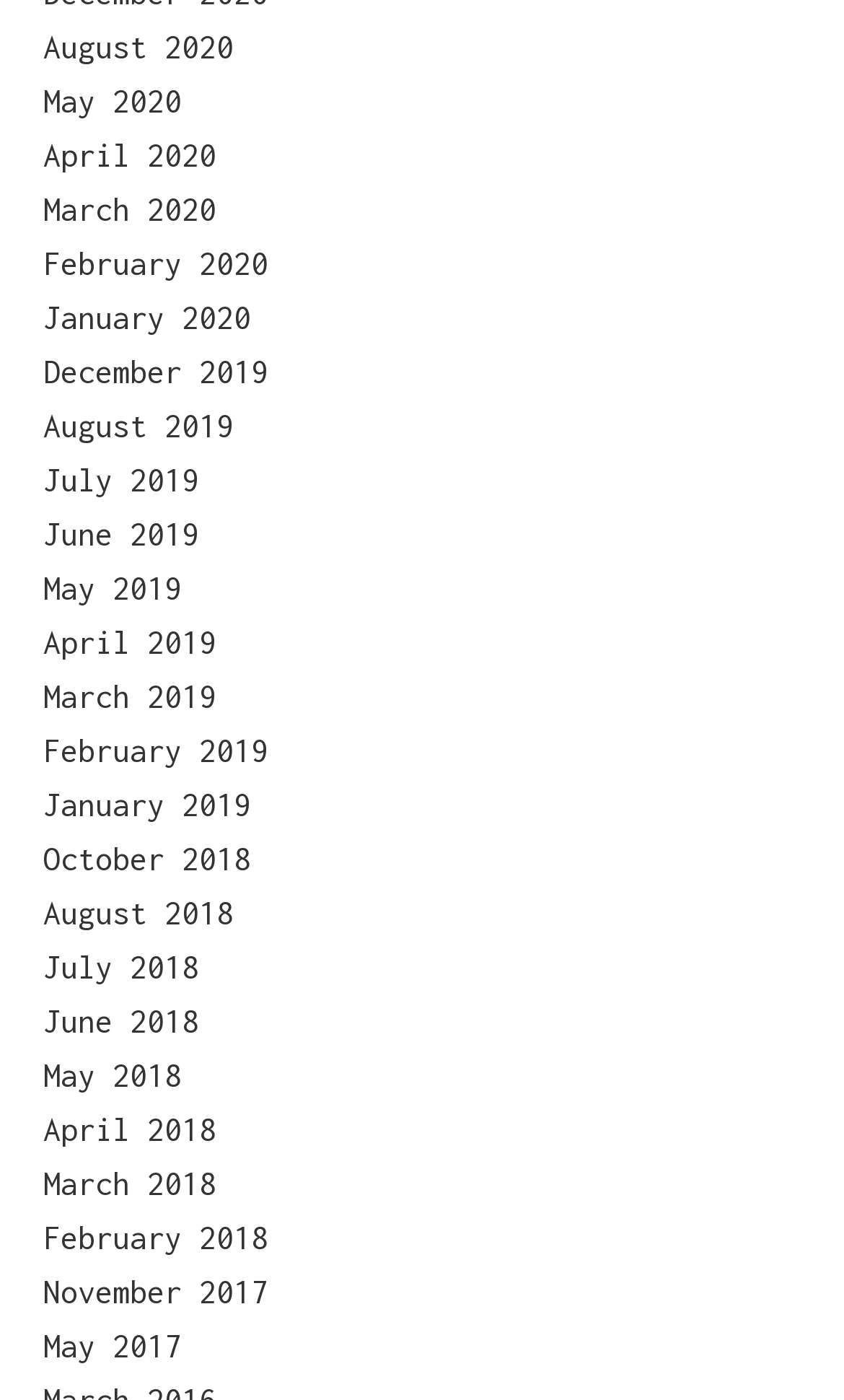How many months are listed on the webpage?
Refer to the image and provide a thorough answer to the question.

I counted the number of link elements on the webpage, each representing a month, and found 24 links with month names.